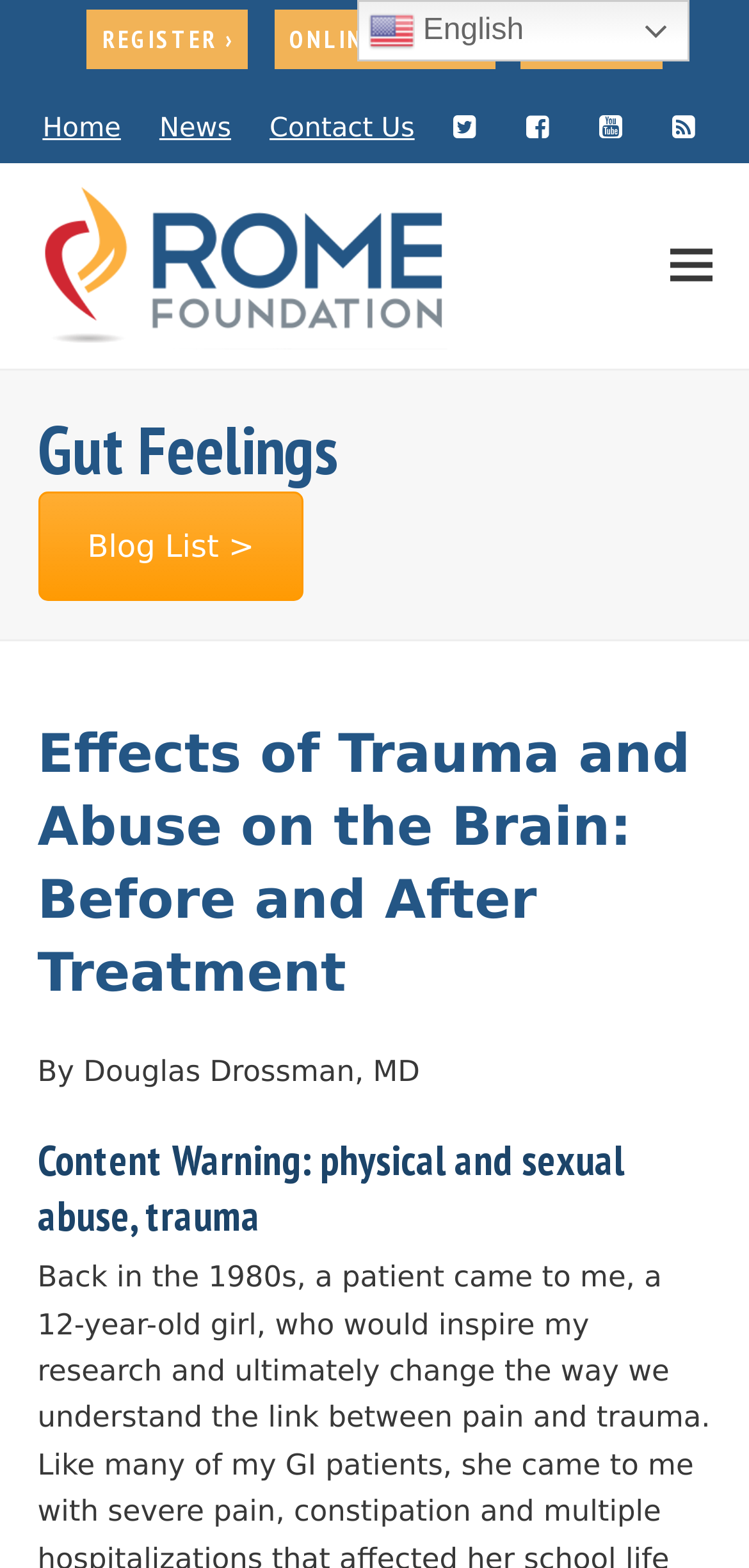Determine the bounding box coordinates for the HTML element described here: "The General Theological Seminary News".

None